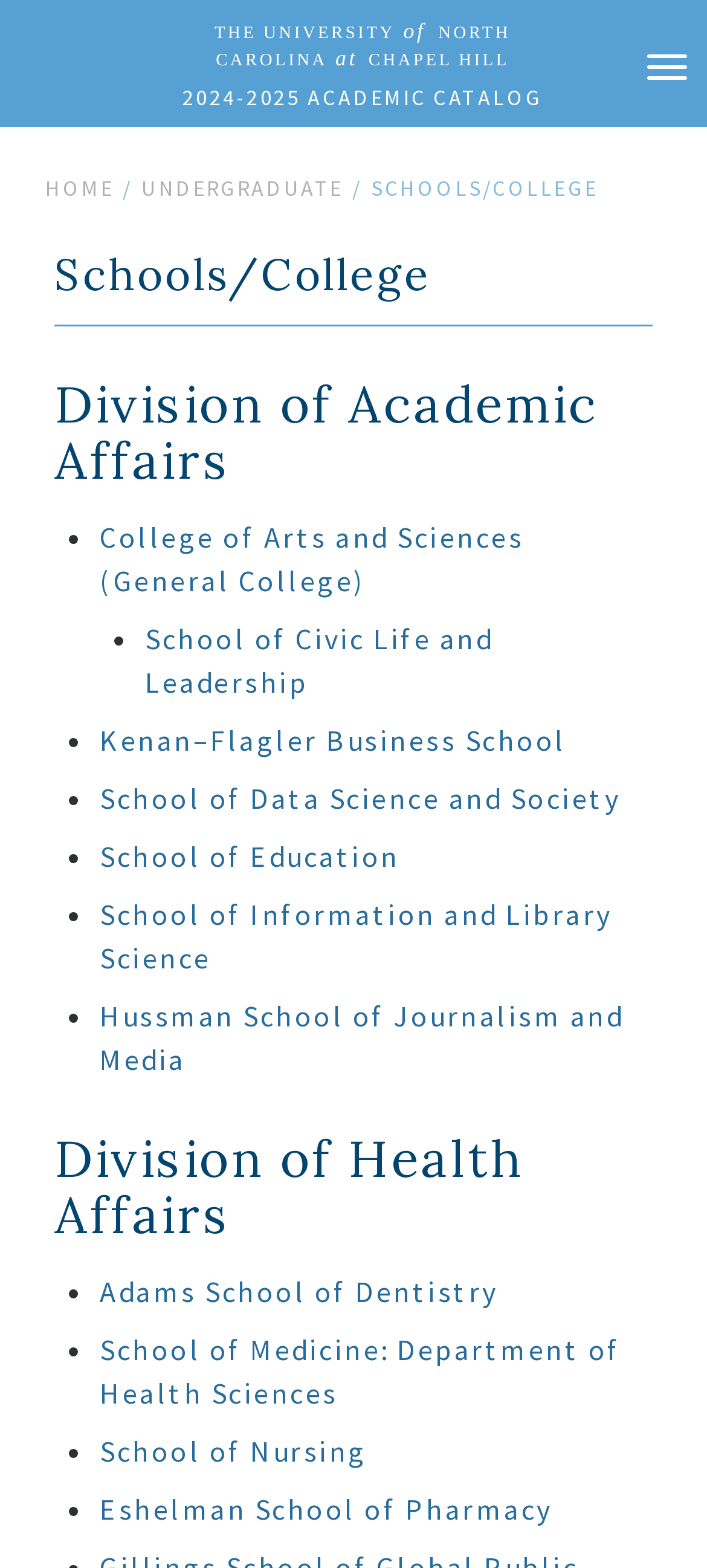How many schools are listed under the Division of Health Affairs?
Refer to the image and provide a concise answer in one word or phrase.

5